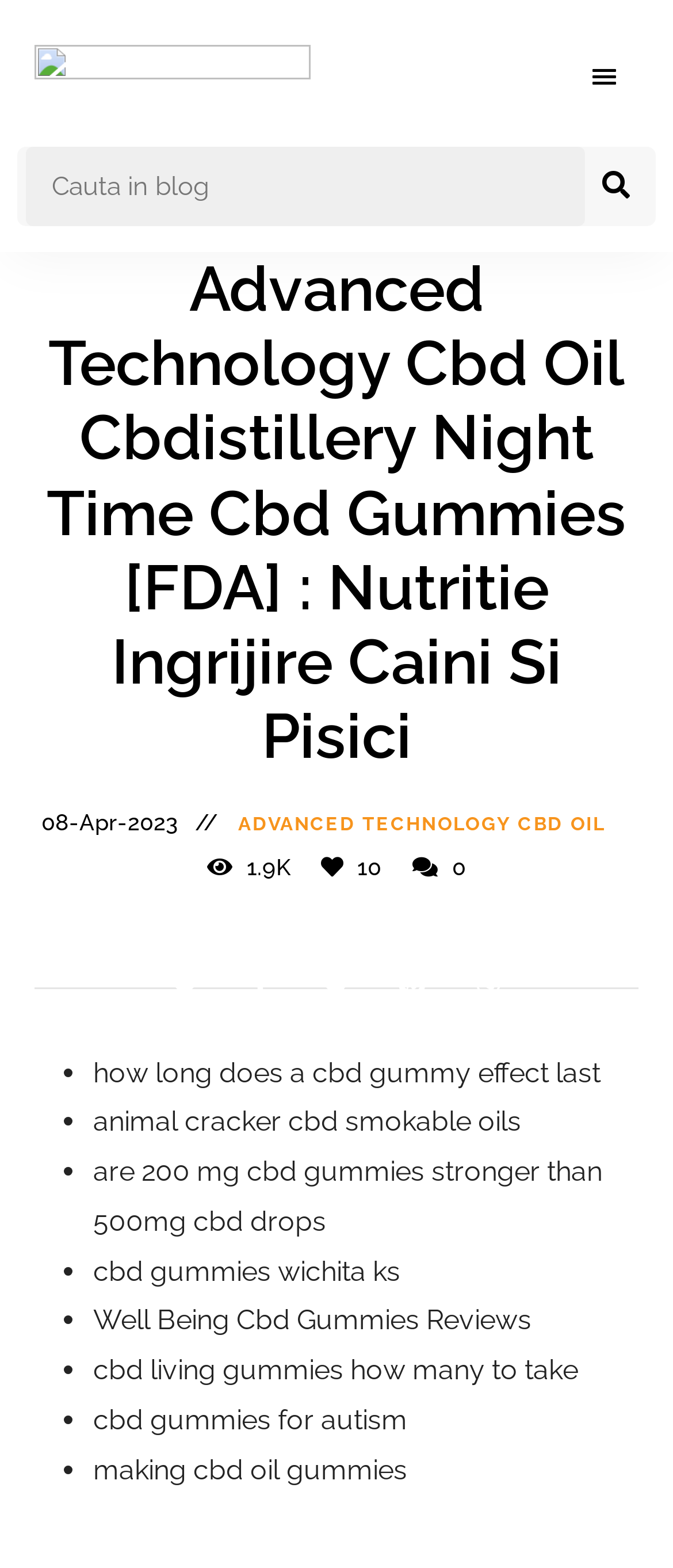Can you find and provide the main heading text of this webpage?

Advanced Technology Cbd Oil Cbdistillery Night Time Cbd Gummies [FDA] : Nutritie Ingrijire Caini Si Pisici